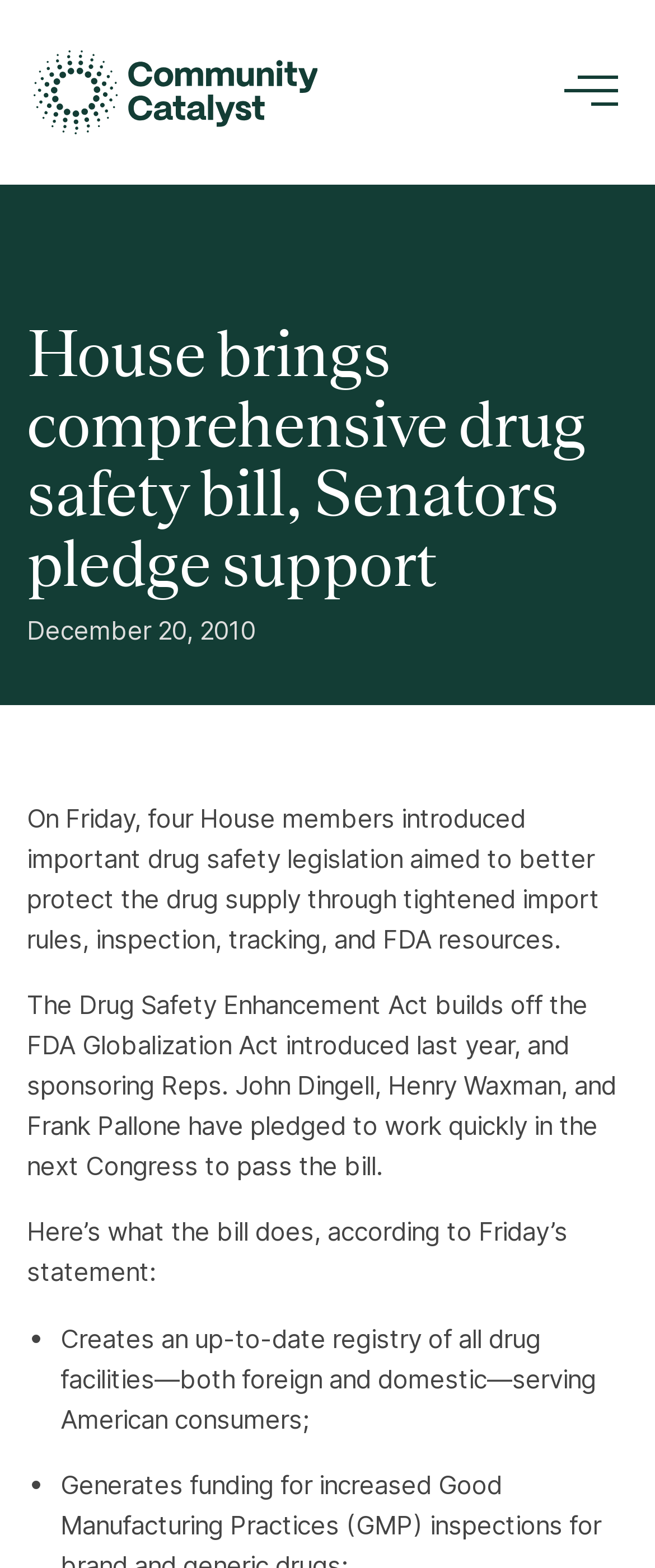Illustrate the webpage with a detailed description.

The webpage is about a news article discussing a drug safety bill introduced by four House members. At the top left of the page, there is a link to "Community Catalyst" accompanied by an image with the same name. On the top right, there is a button labeled "Site Menu". 

Below the top section, there is a header section that spans the entire width of the page. Within this section, there is a heading that reads "House brings comprehensive drug safety bill, Senators pledge support". Below the heading, there is a date "December 20, 2010" followed by a paragraph of text that summarizes the drug safety legislation. 

The next section of text explains that the bill builds off the FDA Globalization Act introduced last year and that the sponsoring representatives have pledged to work quickly to pass the bill. 

Further down, there is a section that outlines what the bill does, according to a statement. This section is preceded by a heading and is presented in a list format with bullet points. The first item on the list describes the creation of an up-to-date registry of all drug facilities serving American consumers.